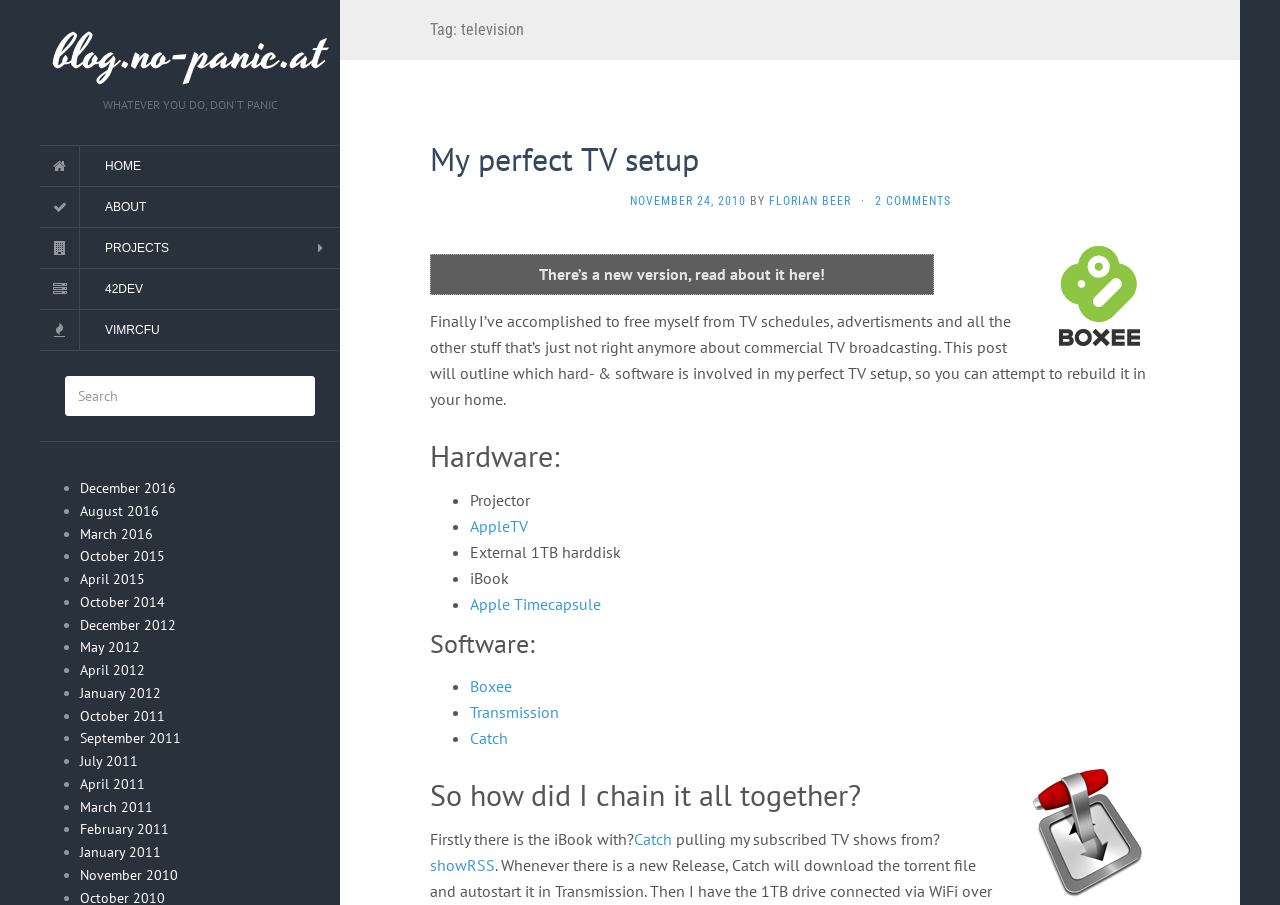Provide the bounding box coordinates of the area you need to click to execute the following instruction: "Click the link to learn more about the Harris Clash".

None